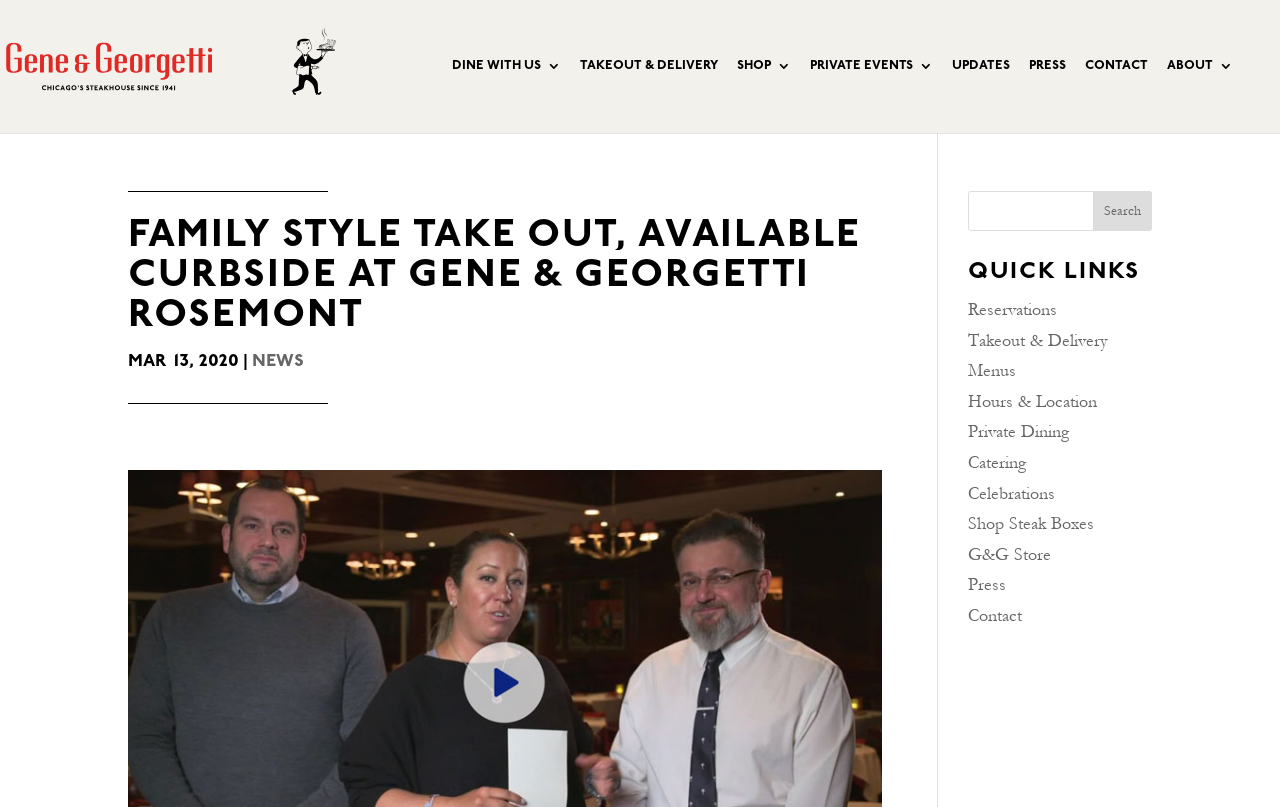Locate the bounding box of the UI element described by: "Contact" in the given webpage screenshot.

[0.756, 0.75, 0.799, 0.776]